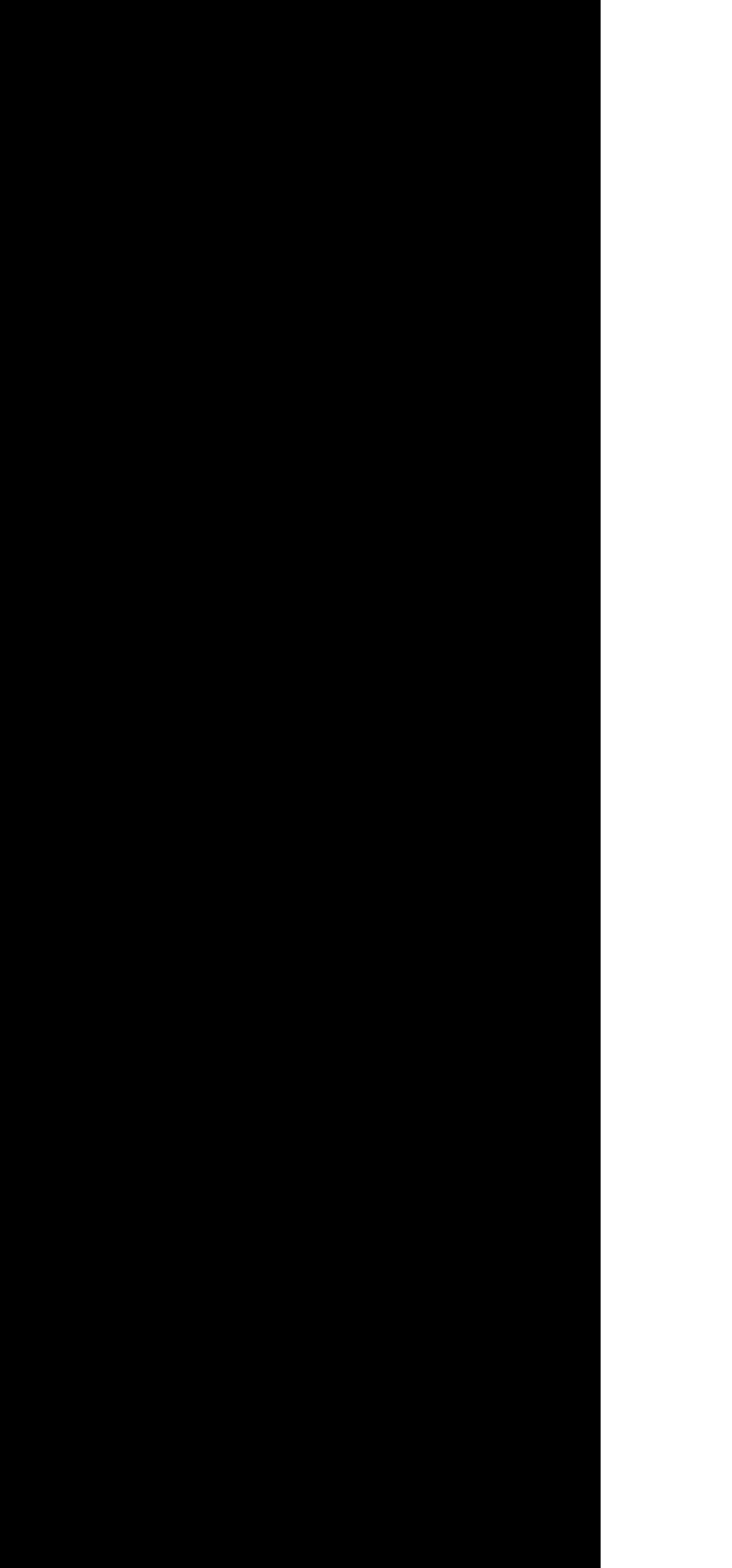Please identify the coordinates of the bounding box that should be clicked to fulfill this instruction: "Enter your name".

[0.026, 0.094, 0.795, 0.144]